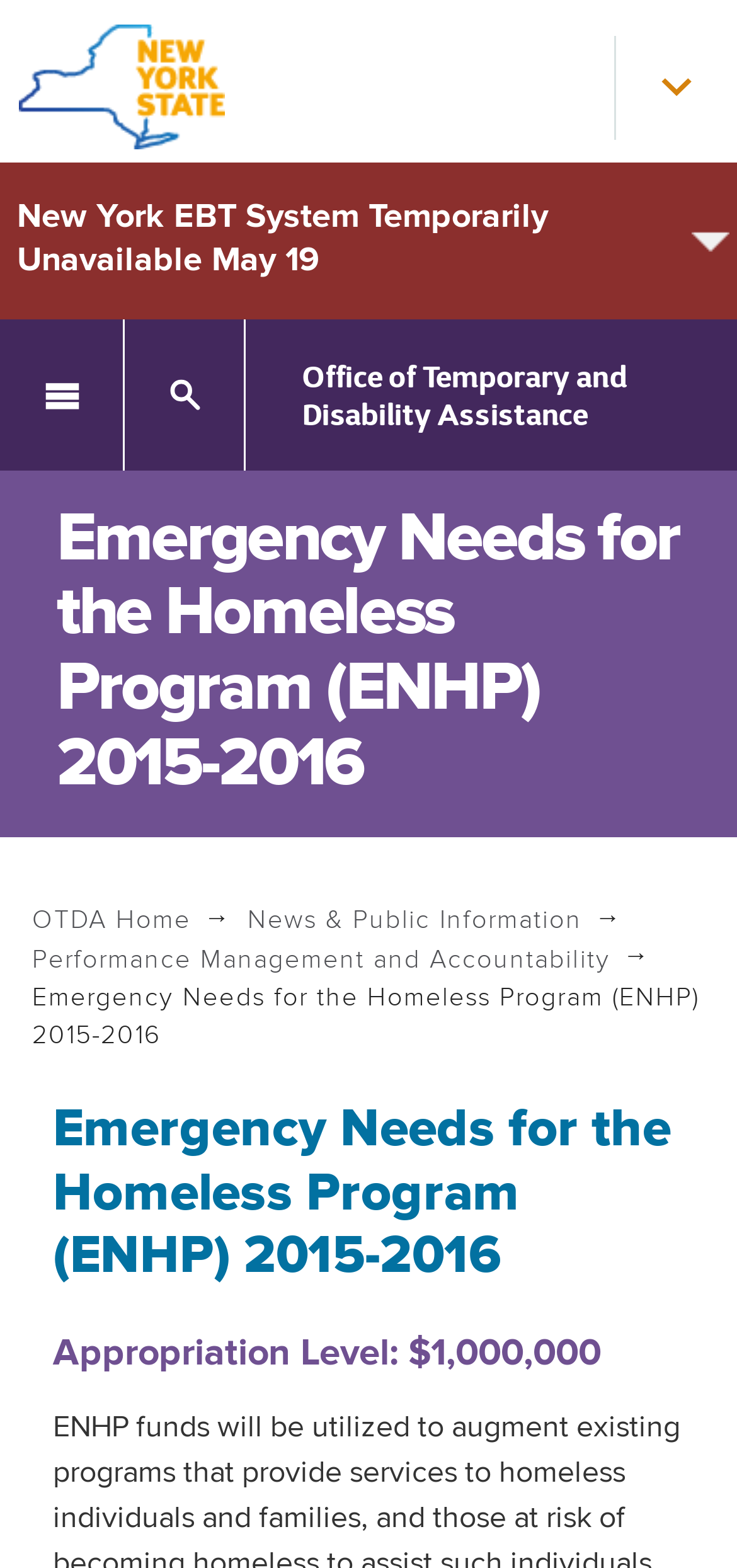Please respond in a single word or phrase: 
What is the name of the office that supervises support programs?

Office of Temporary and Disability Assistance